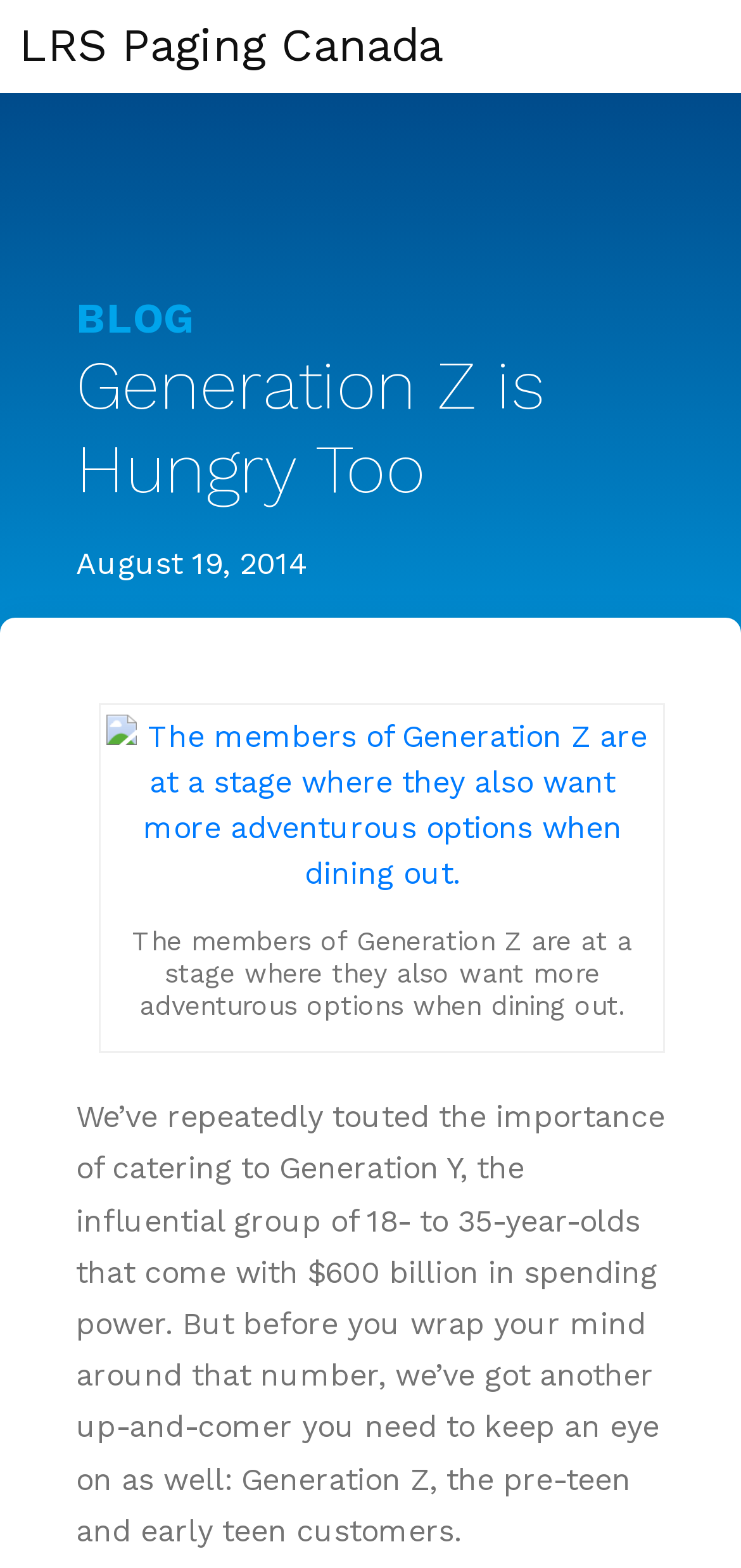Provide a brief response in the form of a single word or phrase:
What is the topic of the article?

Generation Z and dining out